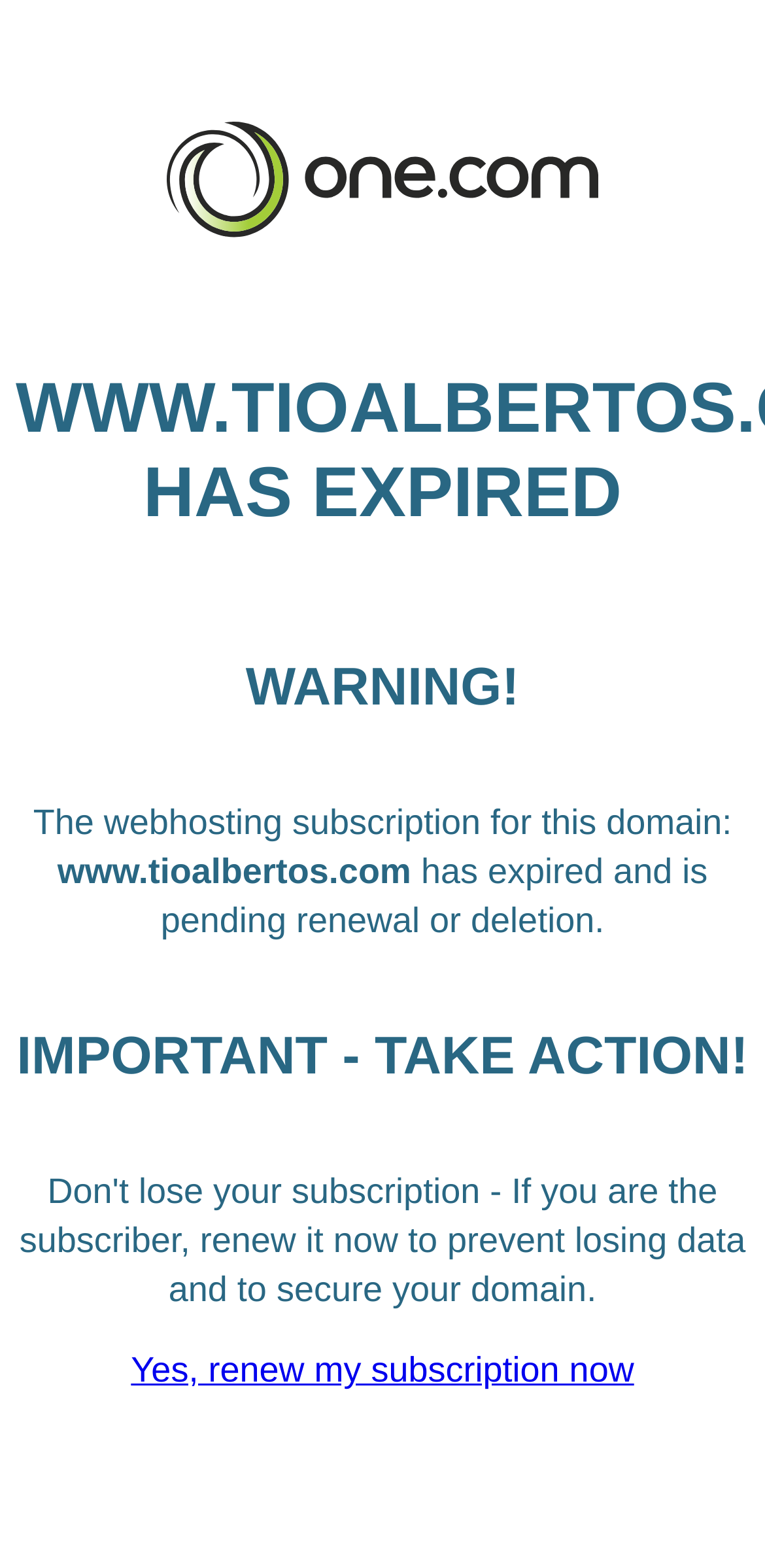Answer the question in one word or a short phrase:
What is the warning about?

Expired subscription